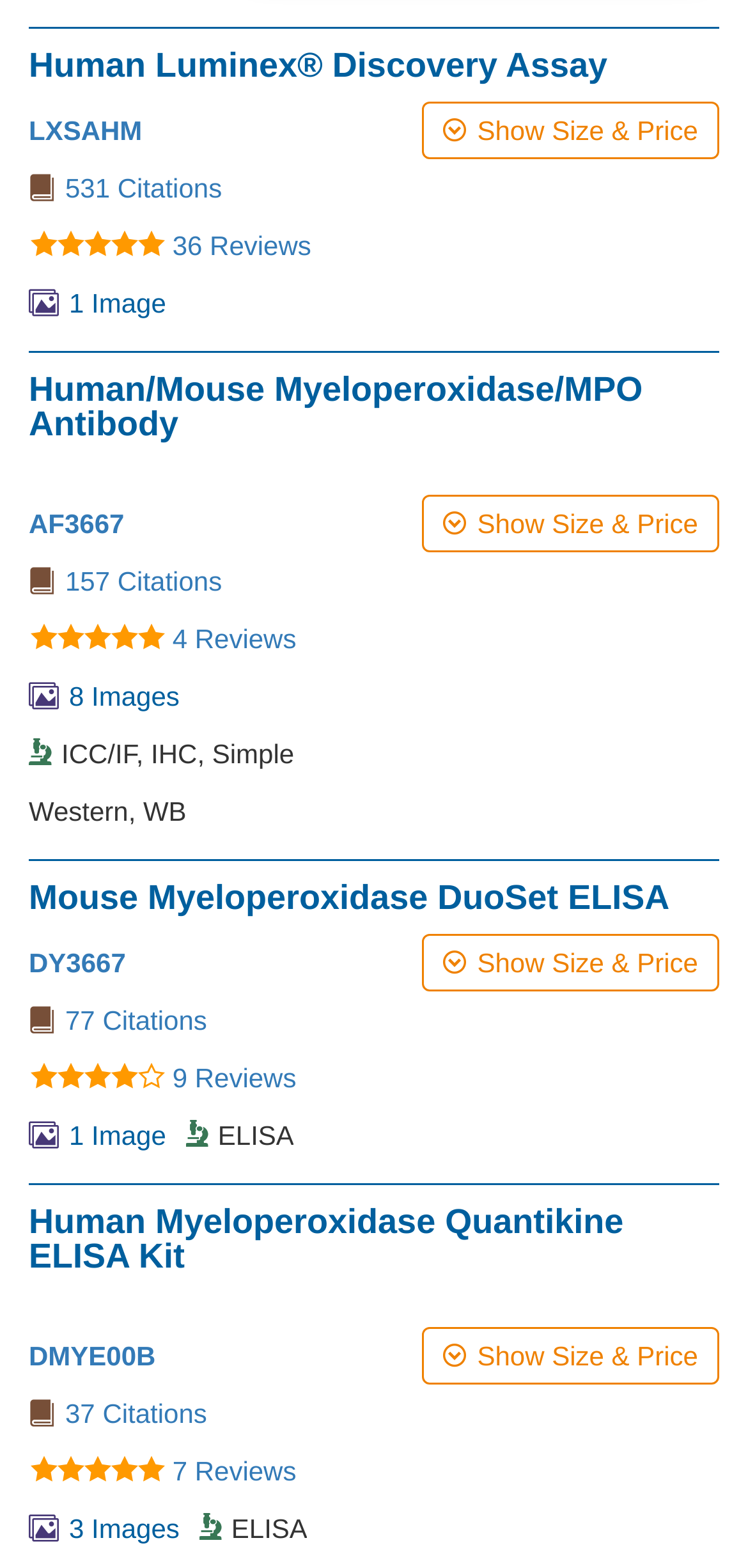What is the citation count for the first product?
Using the information from the image, answer the question thoroughly.

I looked at the first LayoutTableCell element and found a link with the text '531 Citations', which indicates the citation count for the first product.